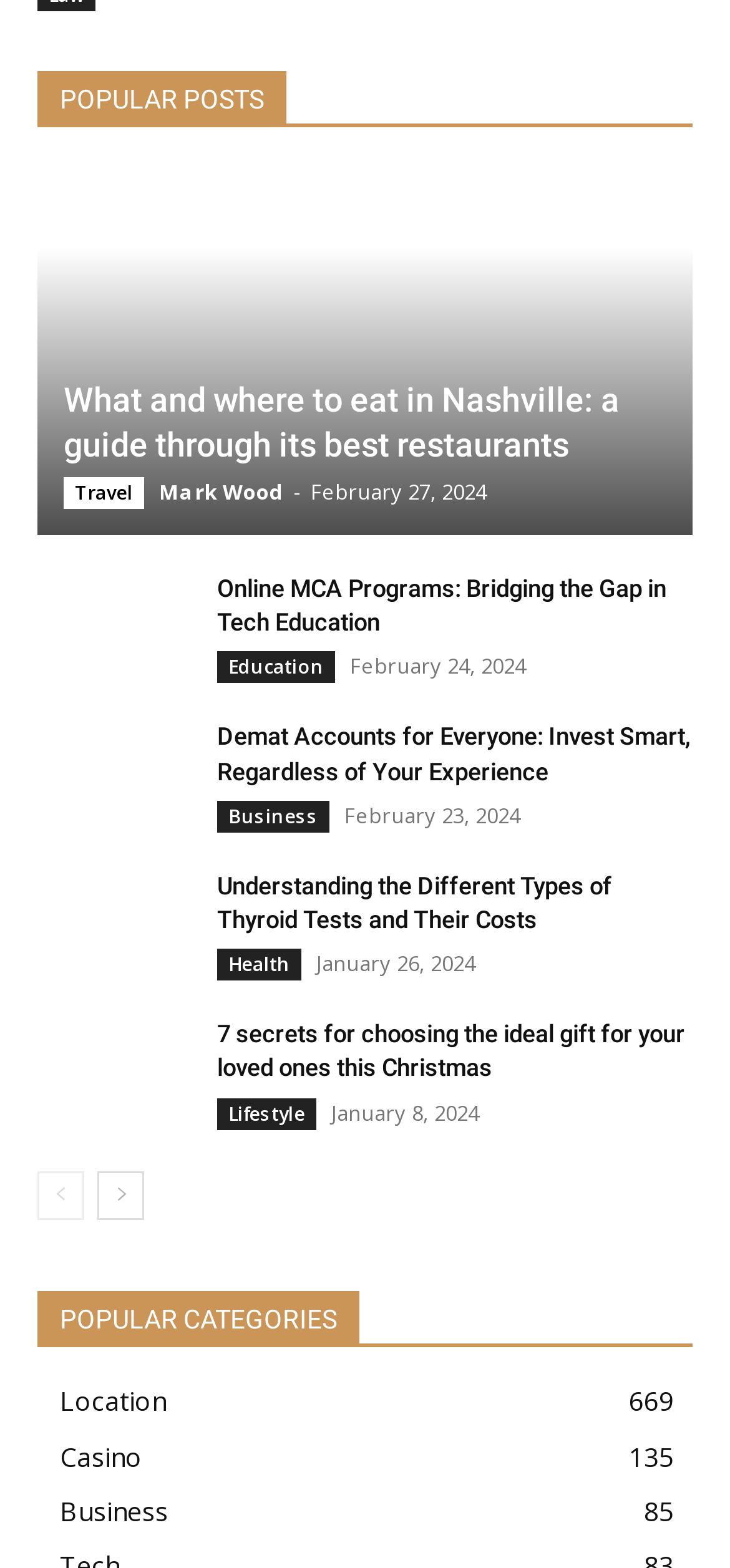Specify the bounding box coordinates for the region that must be clicked to perform the given instruction: "Go to the next page".

[0.133, 0.747, 0.197, 0.778]